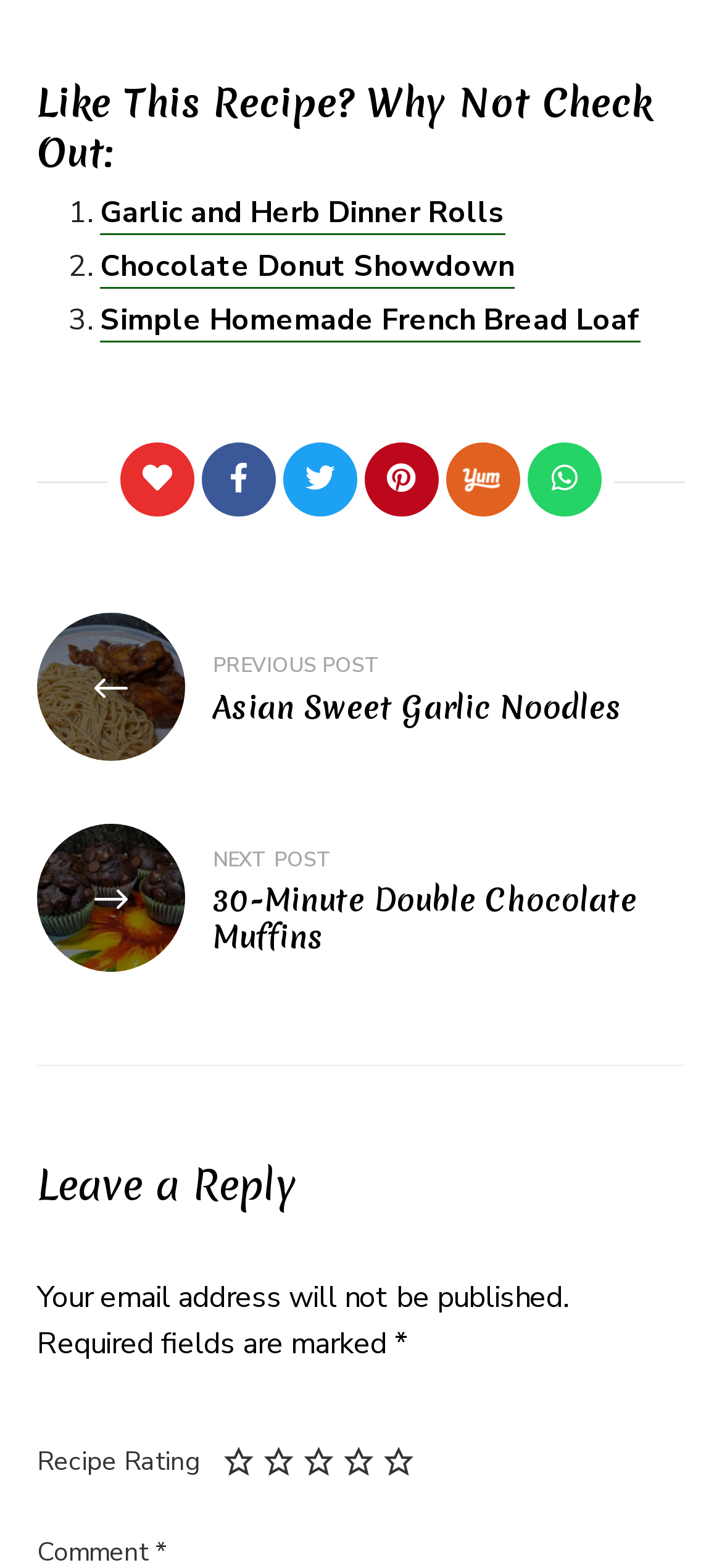What is the text above the comment section?
Please provide an in-depth and detailed response to the question.

The heading above the comment section is 'Leave a Reply', which indicates that users can leave a comment or reply to the post.